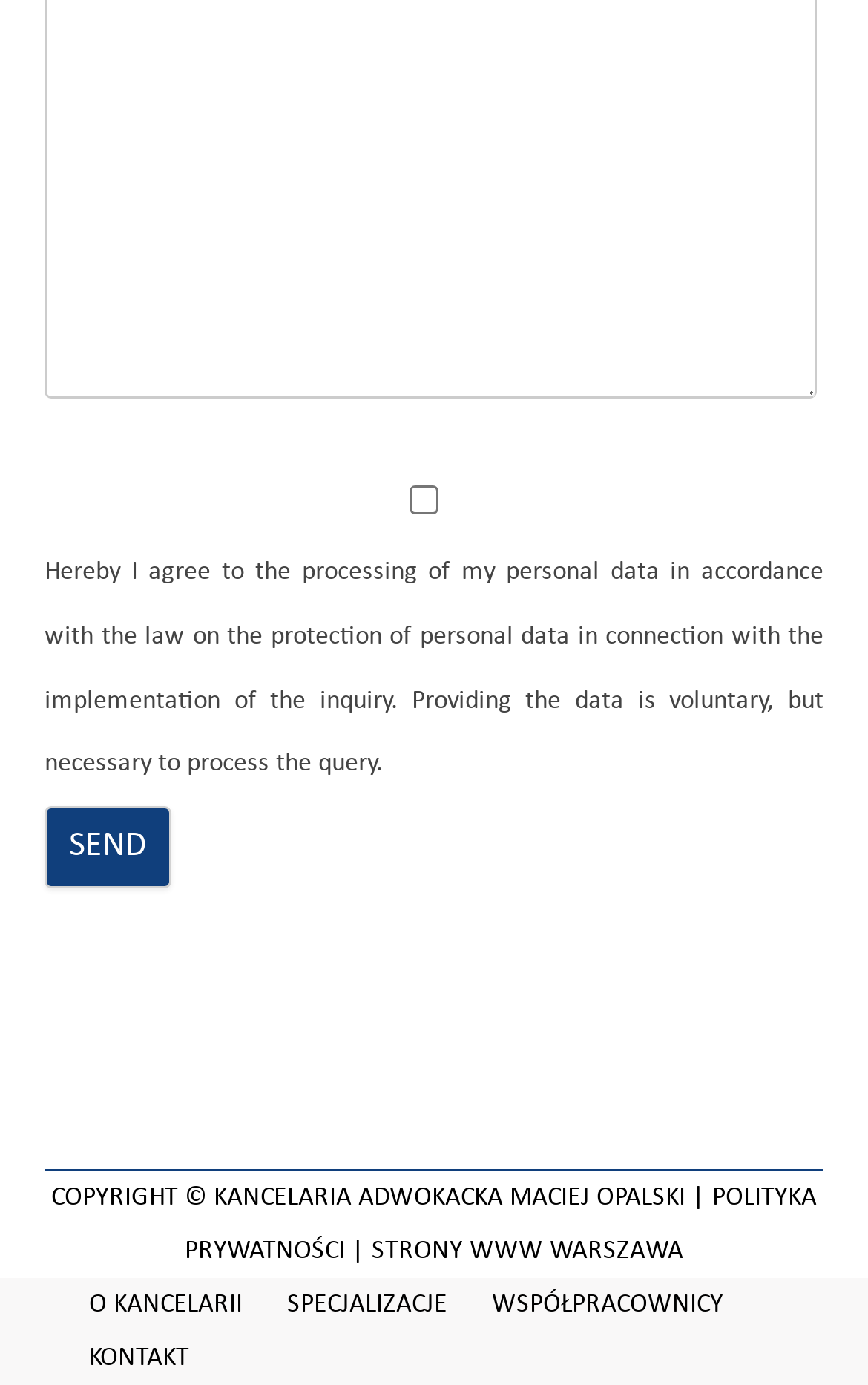Please answer the following question using a single word or phrase: 
How many links are there in the footer?

6